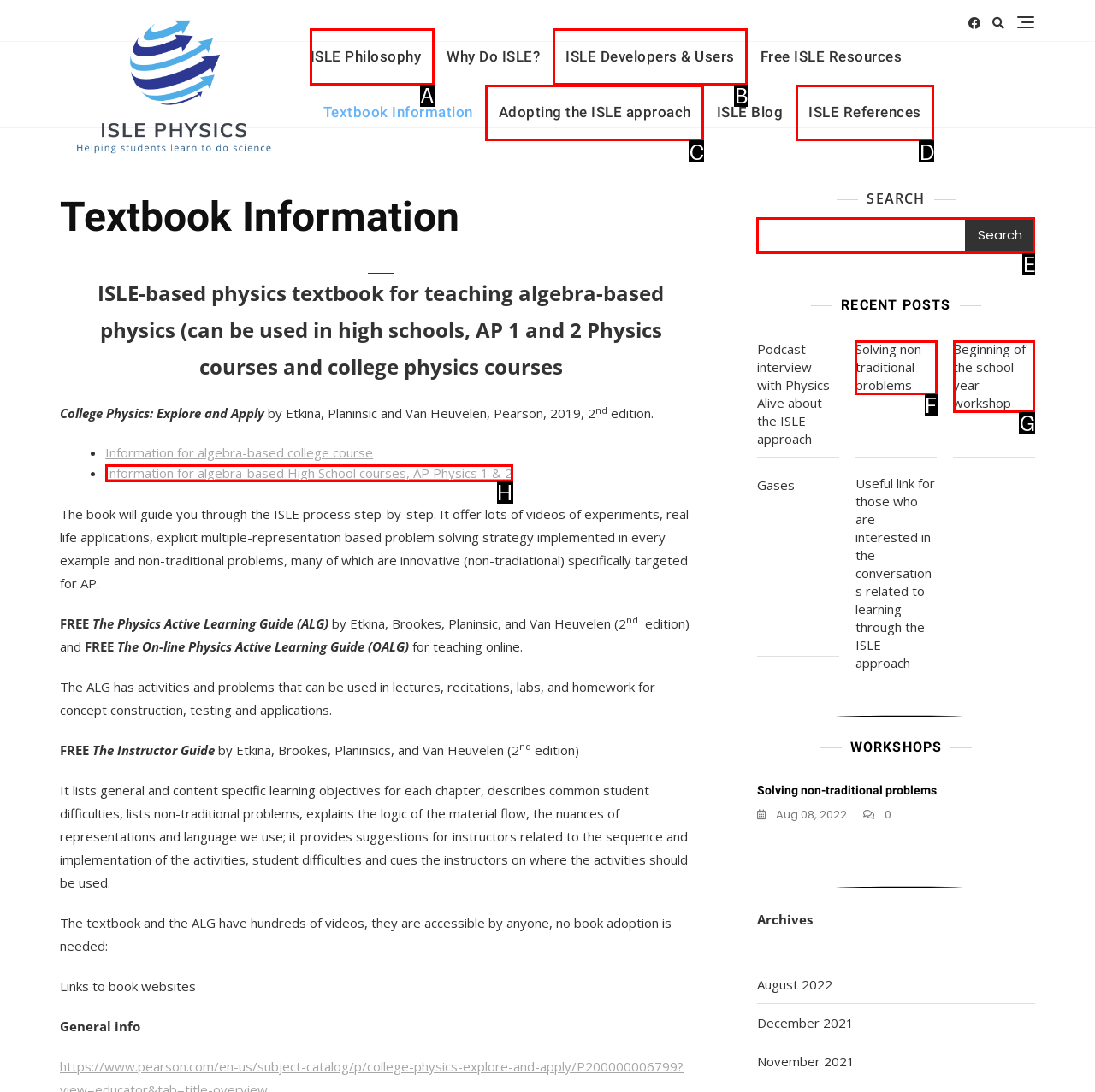Pick the HTML element that should be clicked to execute the task: Search for a keyword
Respond with the letter corresponding to the correct choice.

E